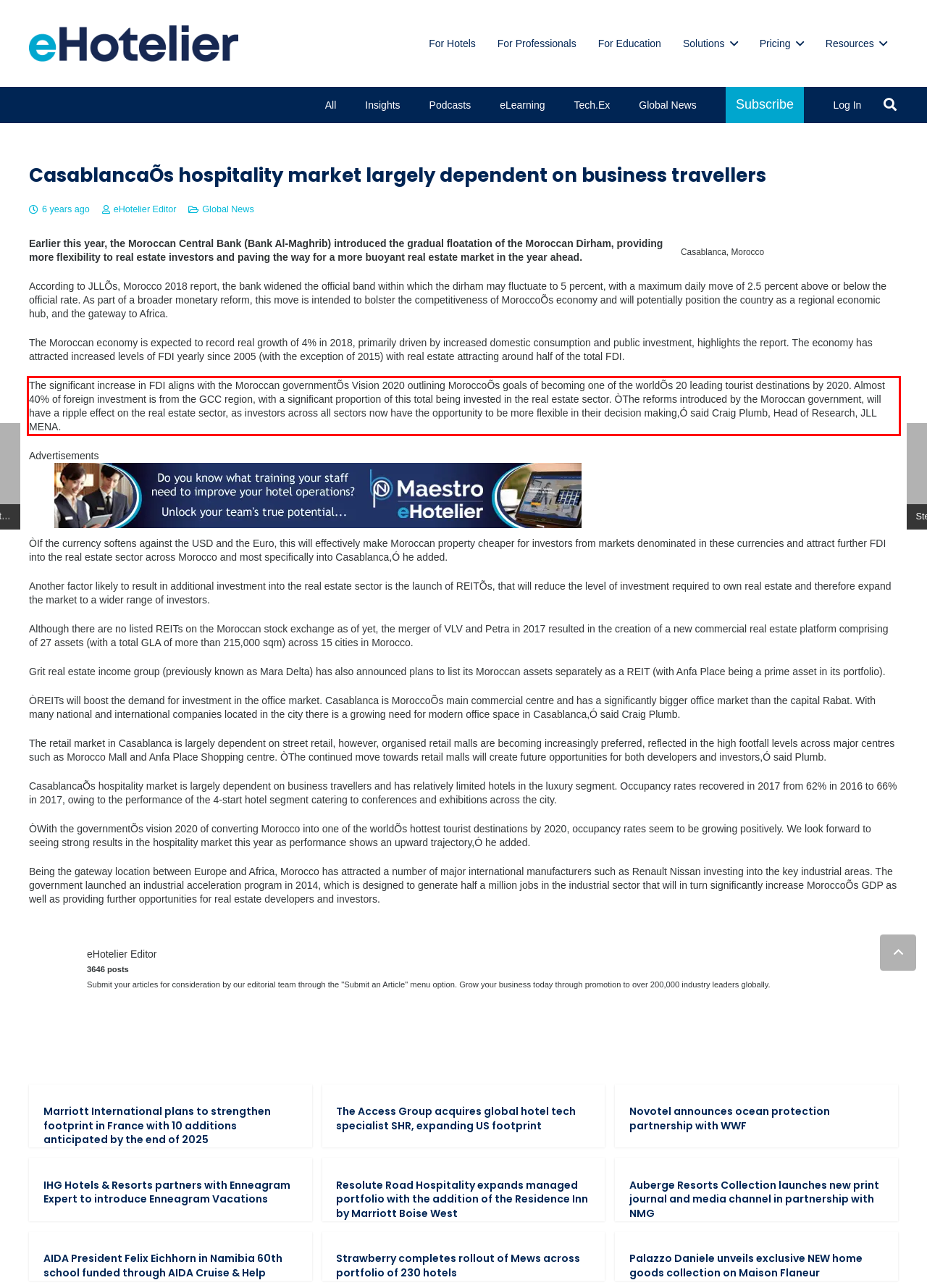Your task is to recognize and extract the text content from the UI element enclosed in the red bounding box on the webpage screenshot.

The significant increase in FDI aligns with the Moroccan governmentÕs Vision 2020 outlining MoroccoÕs goals of becoming one of the worldÕs 20 leading tourist destinations by 2020. Almost 40% of foreign investment is from the GCC region, with a significant proportion of this total being invested in the real estate sector. ÒThe reforms introduced by the Moroccan government, will have a ripple effect on the real estate sector, as investors across all sectors now have the opportunity to be more flexible in their decision making,Ó said Craig Plumb, Head of Research, JLL MENA.